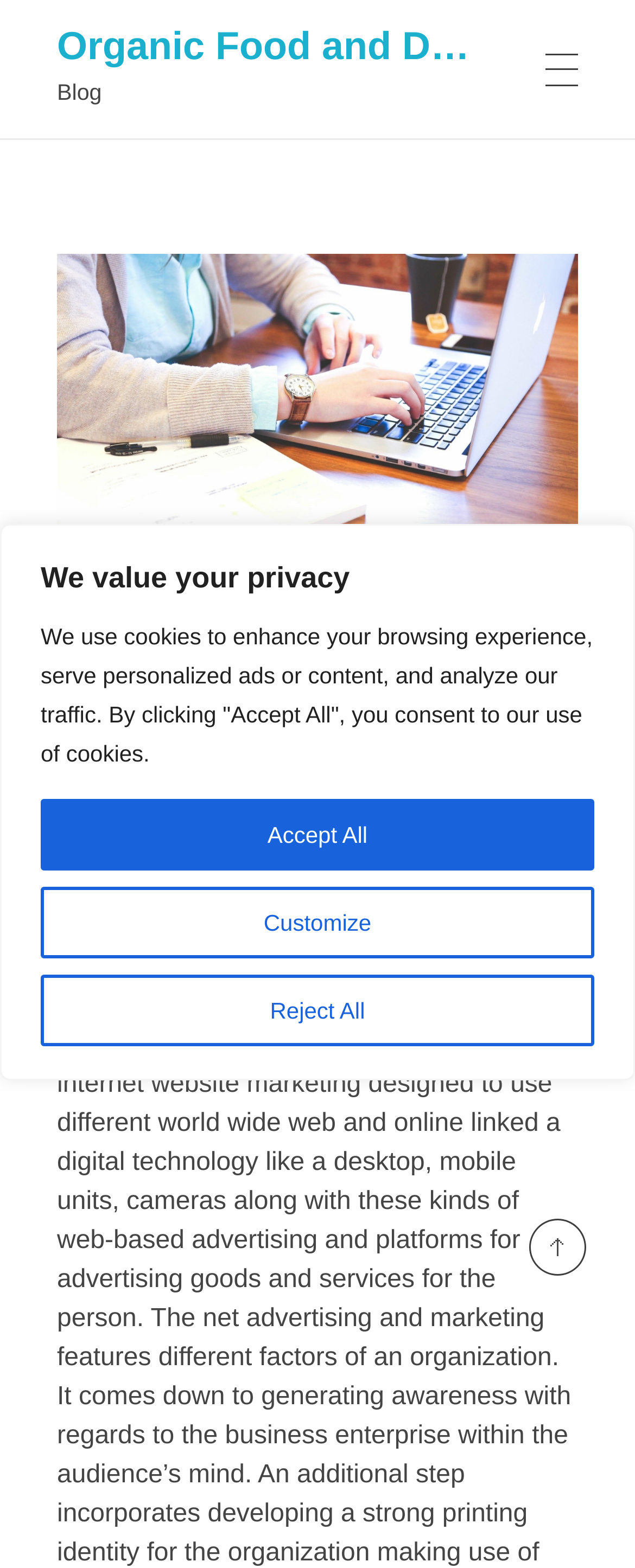Extract the bounding box coordinates of the UI element described by: "Organic Food and Drink". The coordinates should include four float numbers ranging from 0 to 1, e.g., [left, top, right, bottom].

[0.09, 0.016, 0.791, 0.044]